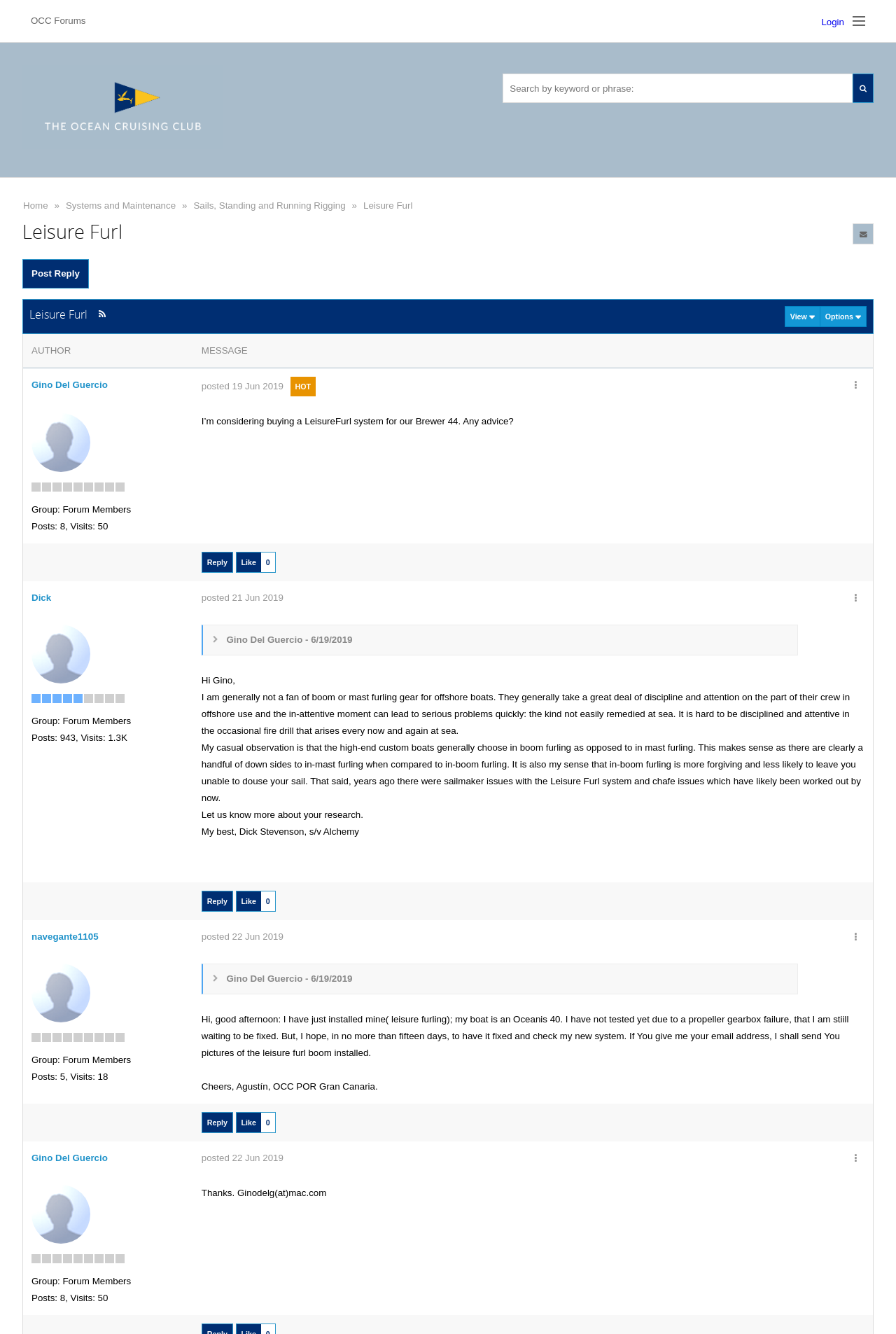With reference to the image, please provide a detailed answer to the following question: What is the name of the forum?

The name of the forum can be found at the top of the webpage, where it says 'OCC Forums' in a link format.